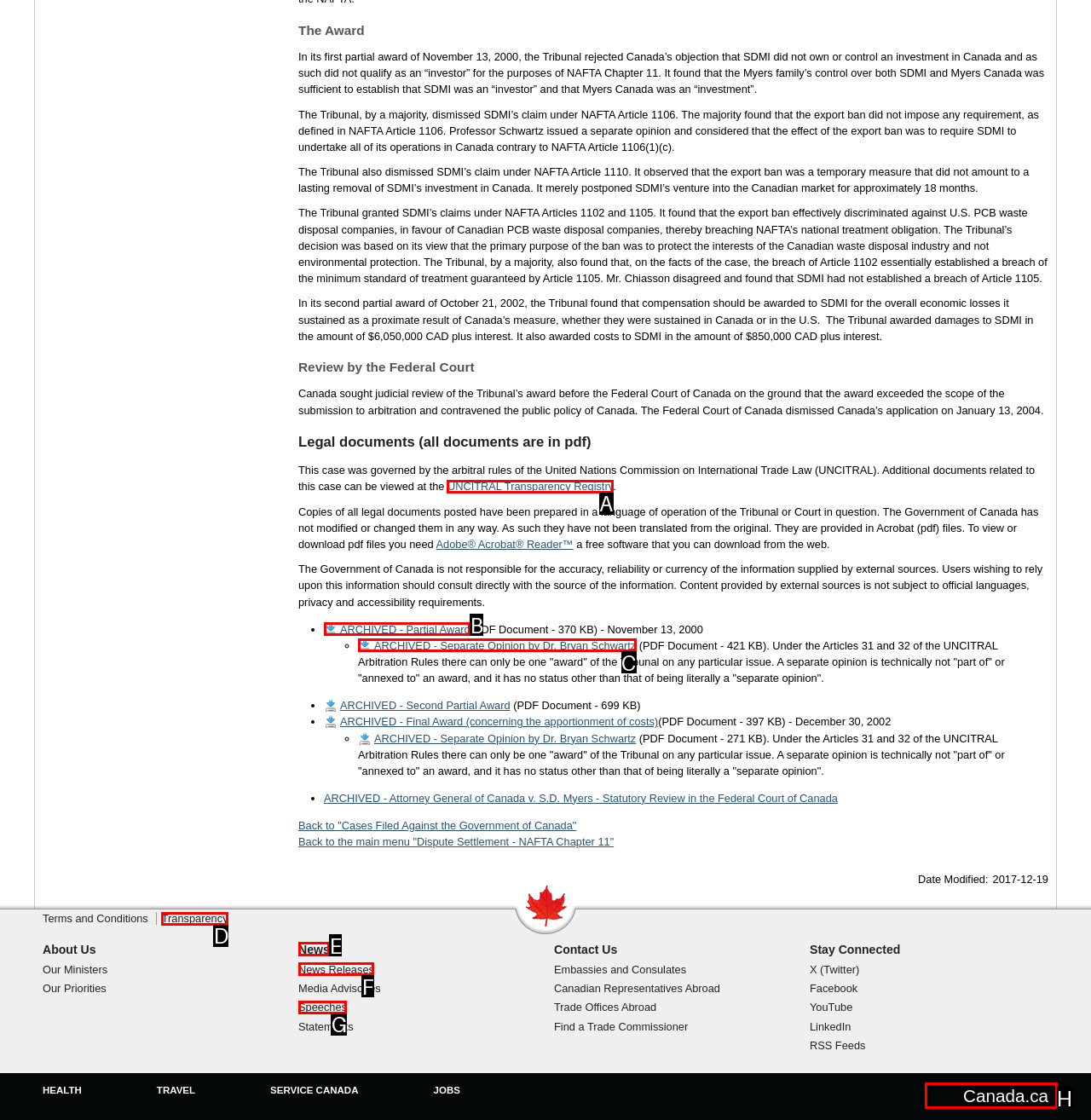Identify the HTML element that should be clicked to accomplish the task: Read the 'UNCITRAL Transparency Registry' page
Provide the option's letter from the given choices.

A